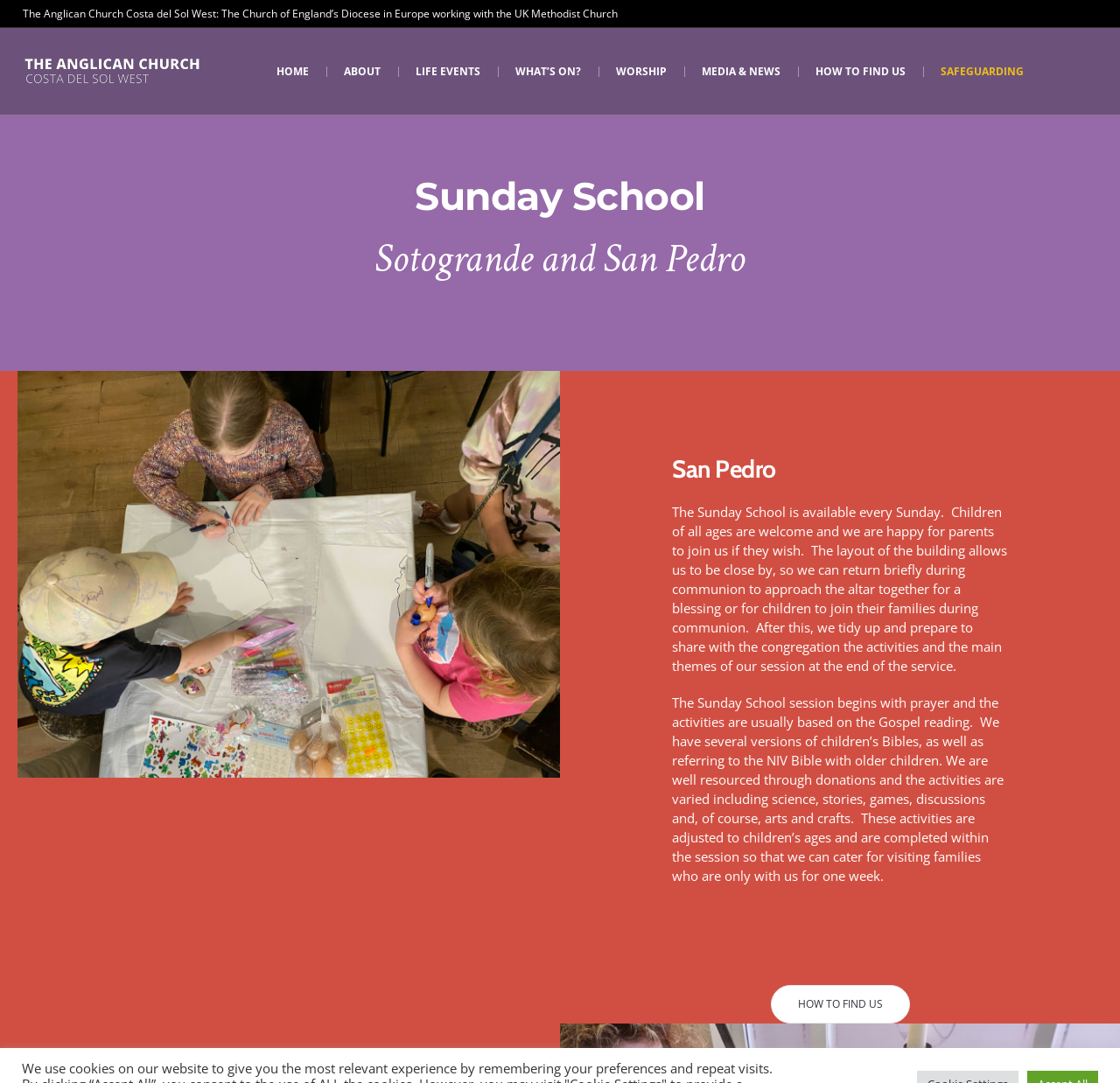Return the bounding box coordinates of the UI element that corresponds to this description: "Life Events". The coordinates must be given as four float numbers in the range of 0 and 1, [left, top, right, bottom].

[0.355, 0.026, 0.445, 0.106]